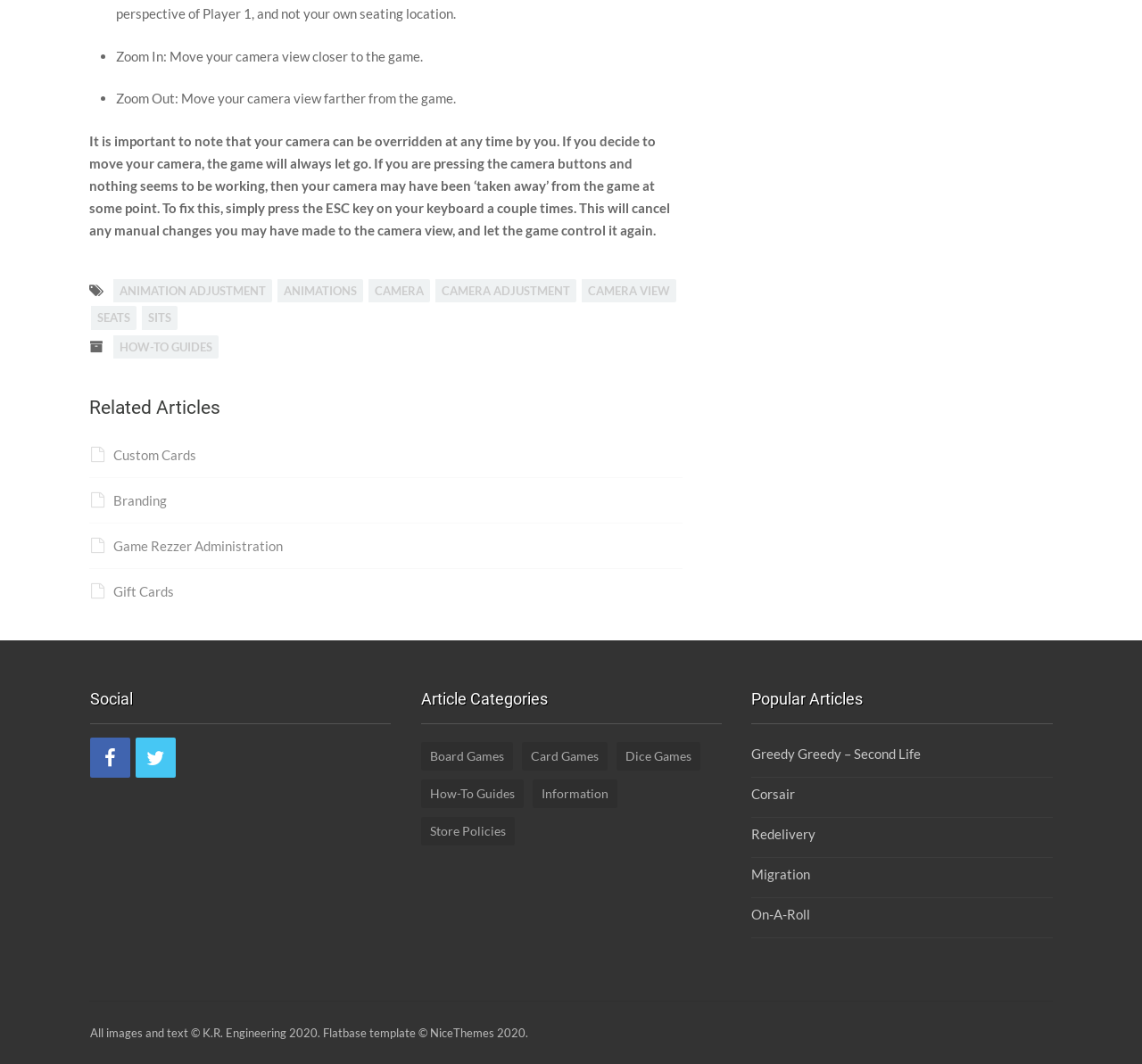Please answer the following query using a single word or phrase: 
What is the category of the article 'Greedy Greedy – Second Life'?

Board Games